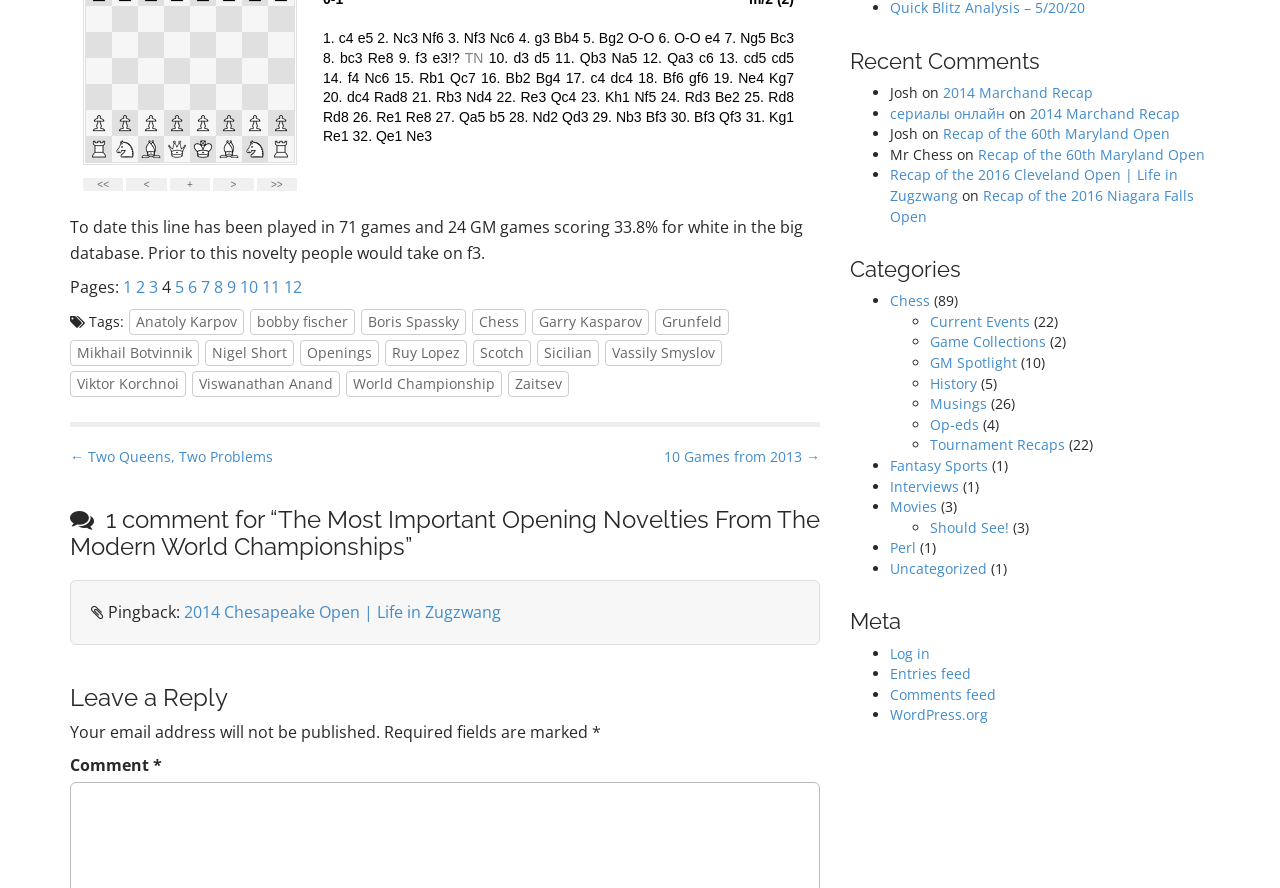By analyzing the image, answer the following question with a detailed response: Who are the chess players mentioned?

The webpage mentions several chess players, including Anatoly Karpov, Bobby Fischer, Boris Spassky, Garry Kasparov, and others, likely in the context of their games or strategies.